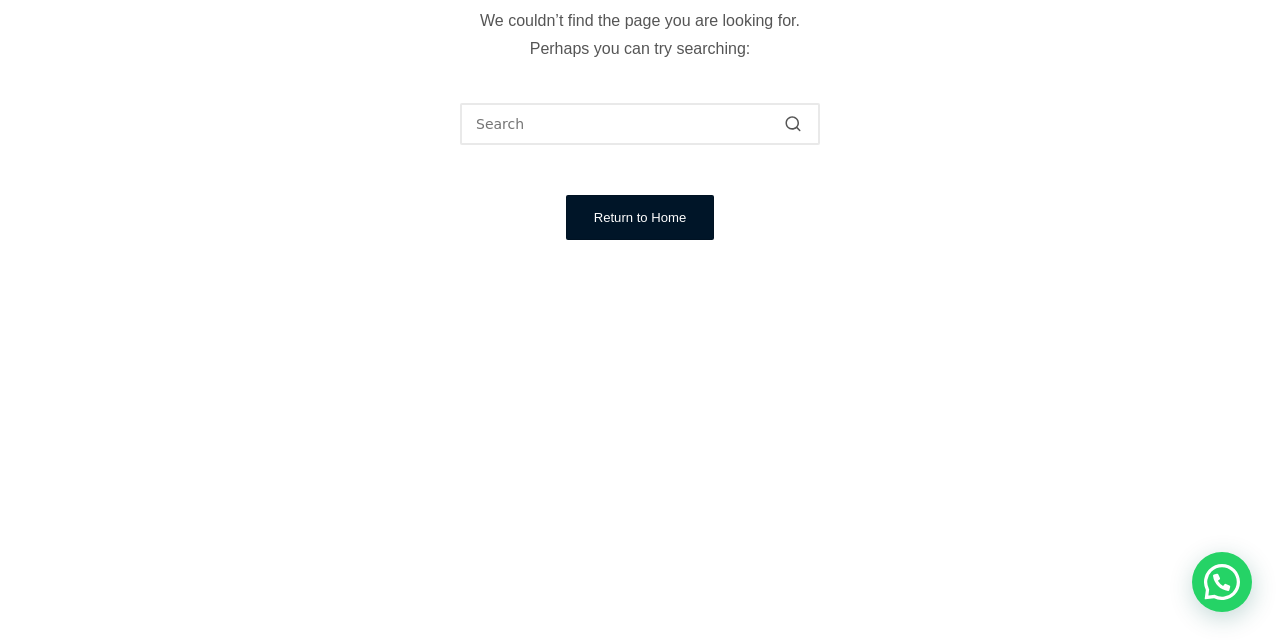Provide the bounding box coordinates of the HTML element described by the text: "Return to Home". The coordinates should be in the format [left, top, right, bottom] with values between 0 and 1.

[0.443, 0.305, 0.557, 0.376]